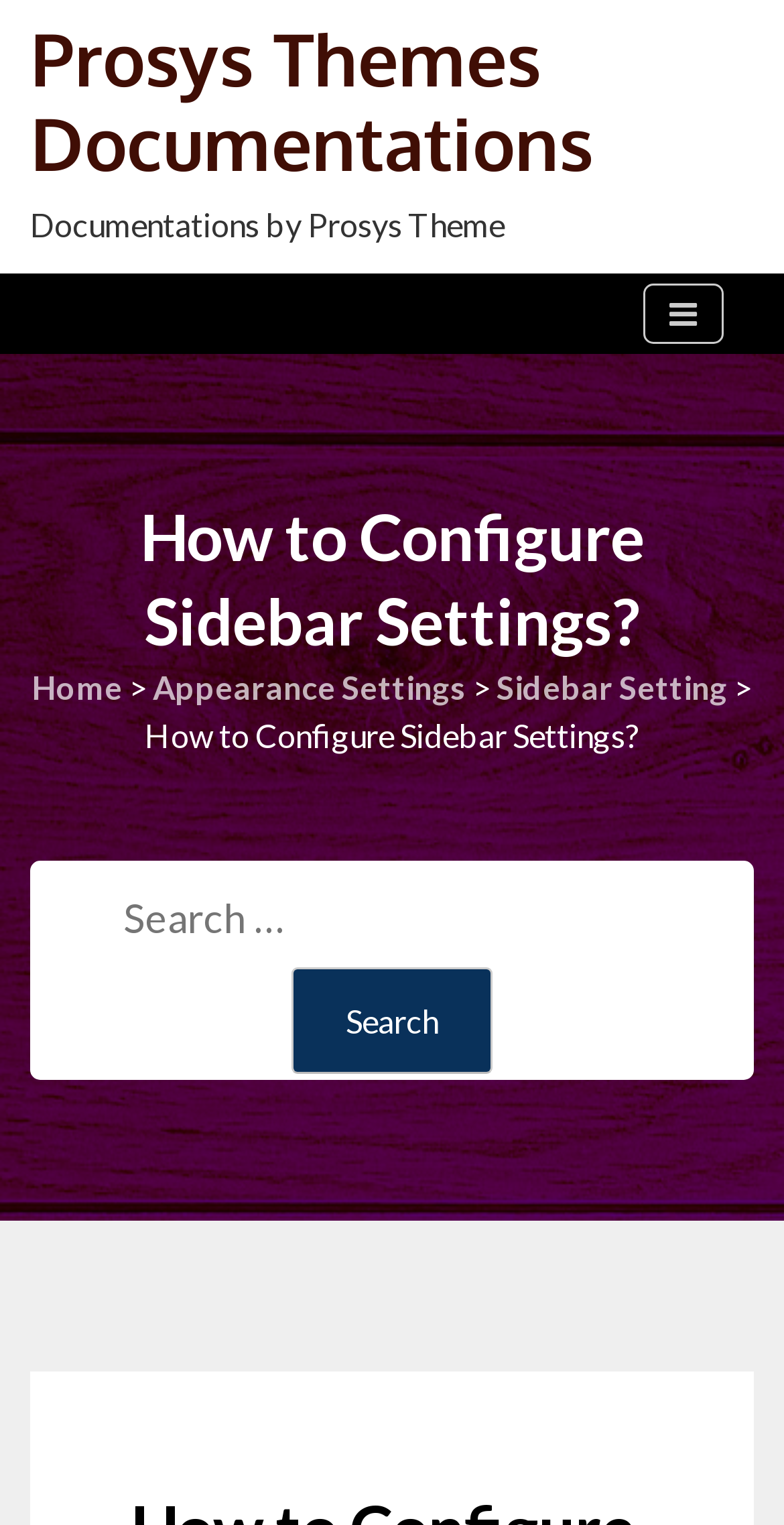What is the name of the theme?
Examine the screenshot and reply with a single word or phrase.

Prosys Themes